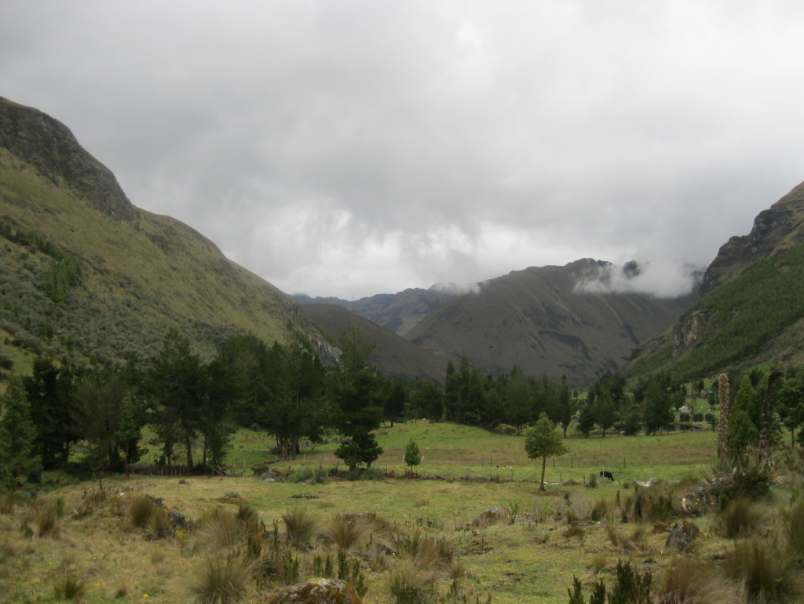What is the tone of the overcast sky?
Refer to the image and answer the question using a single word or phrase.

Cool